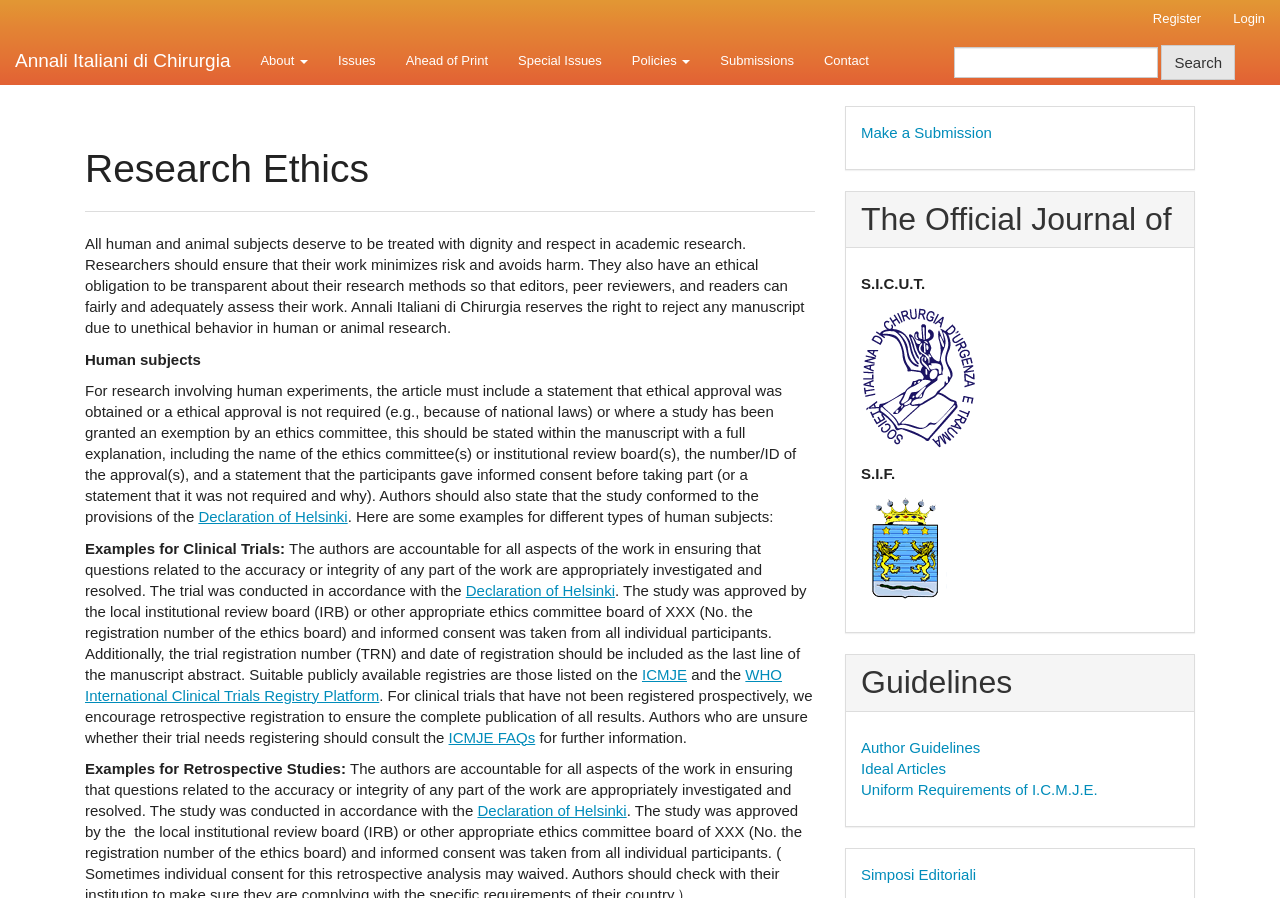Determine the bounding box coordinates of the UI element that matches the following description: "About". The coordinates should be four float numbers between 0 and 1 in the format [left, top, right, bottom].

[0.192, 0.043, 0.252, 0.093]